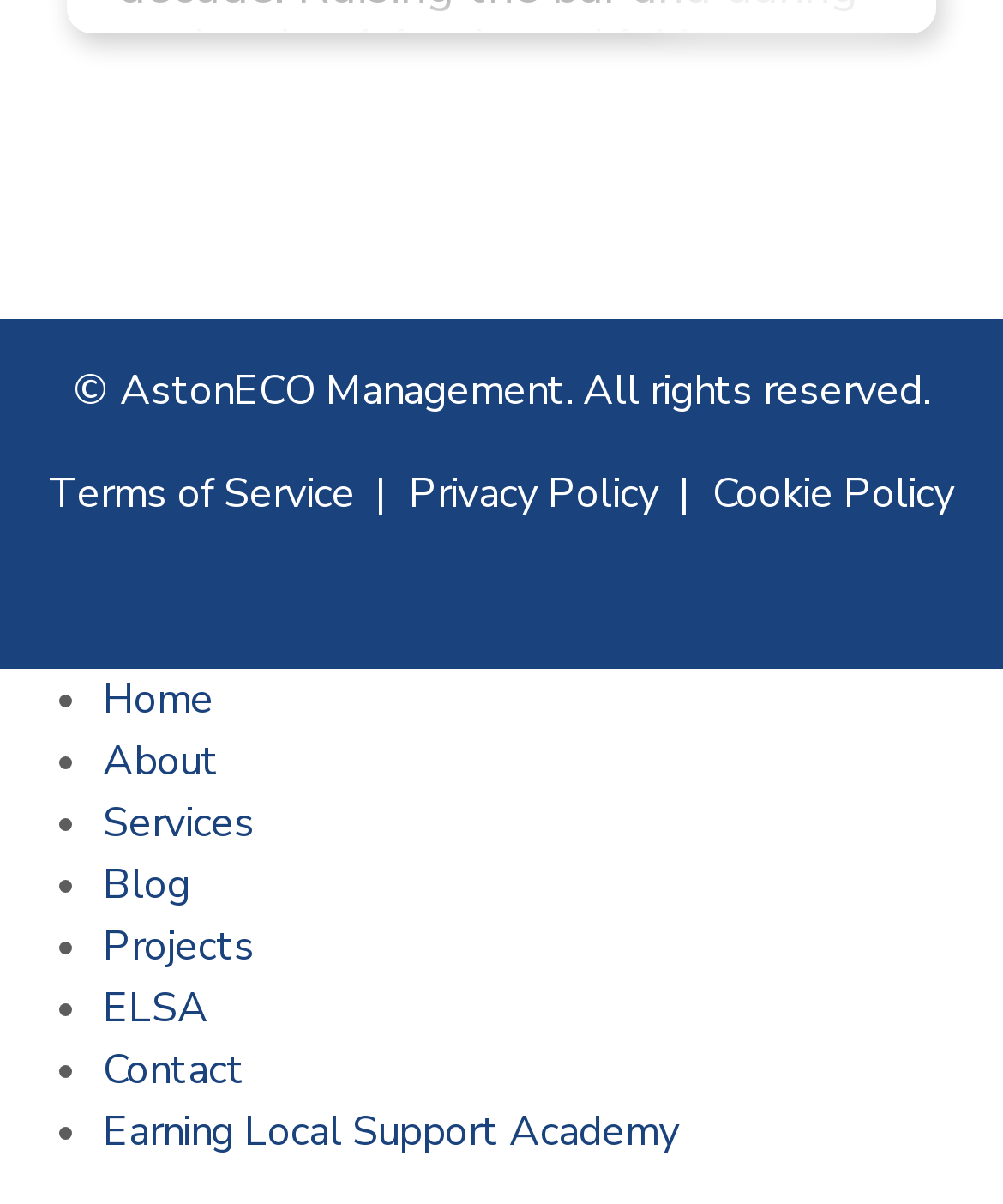How many main navigation links are there?
Look at the image and respond with a one-word or short phrase answer.

7